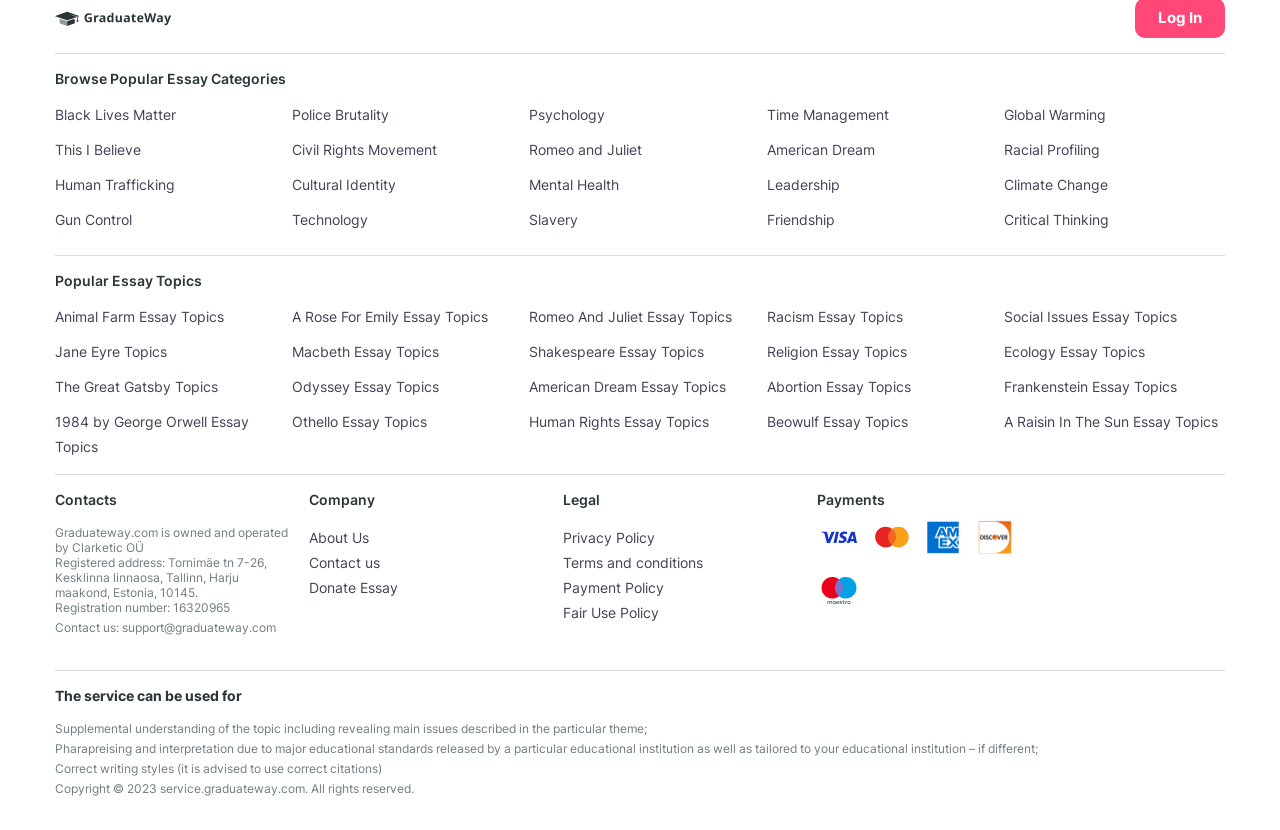Please identify the bounding box coordinates of the element's region that should be clicked to execute the following instruction: "Browse the 'Black Lives Matter' essay category". The bounding box coordinates must be four float numbers between 0 and 1, i.e., [left, top, right, bottom].

[0.043, 0.128, 0.138, 0.148]